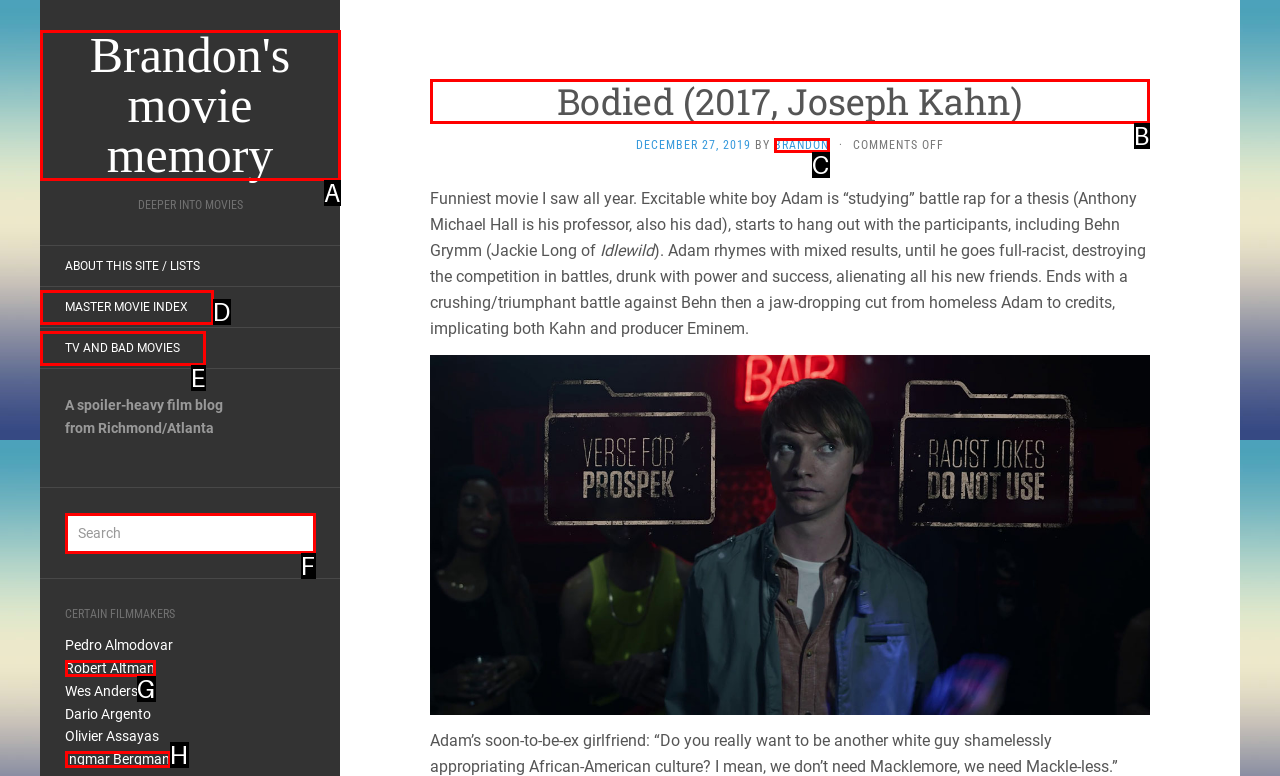Identify the correct UI element to click to achieve the task: View the 'Engineering' examples.
Answer with the letter of the appropriate option from the choices given.

None